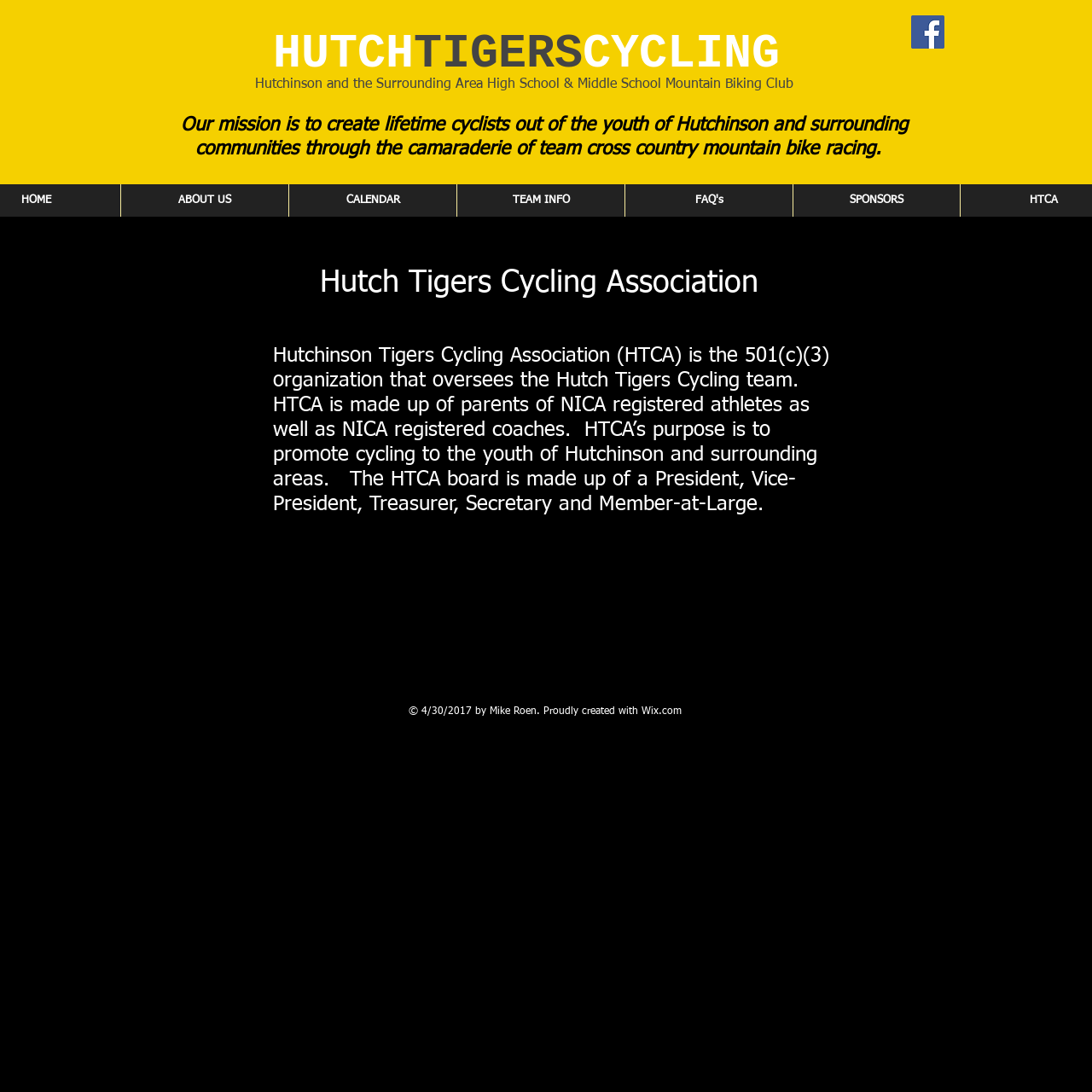Determine the bounding box coordinates of the UI element that matches the following description: "ABOUT US". The coordinates should be four float numbers between 0 and 1 in the format [left, top, right, bottom].

[0.111, 0.169, 0.264, 0.198]